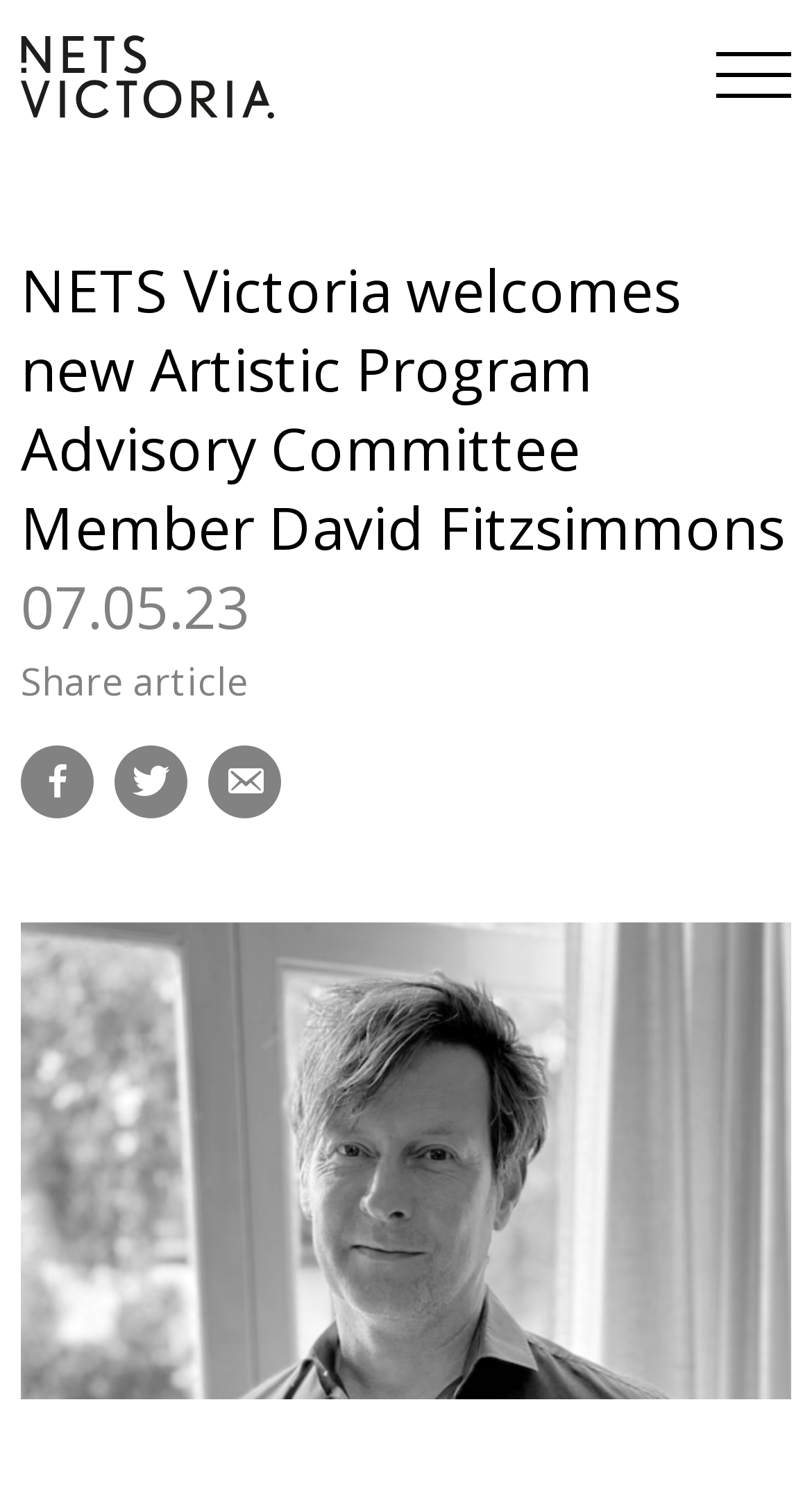What is the name of the organization? Observe the screenshot and provide a one-word or short phrase answer.

NETS Victoria